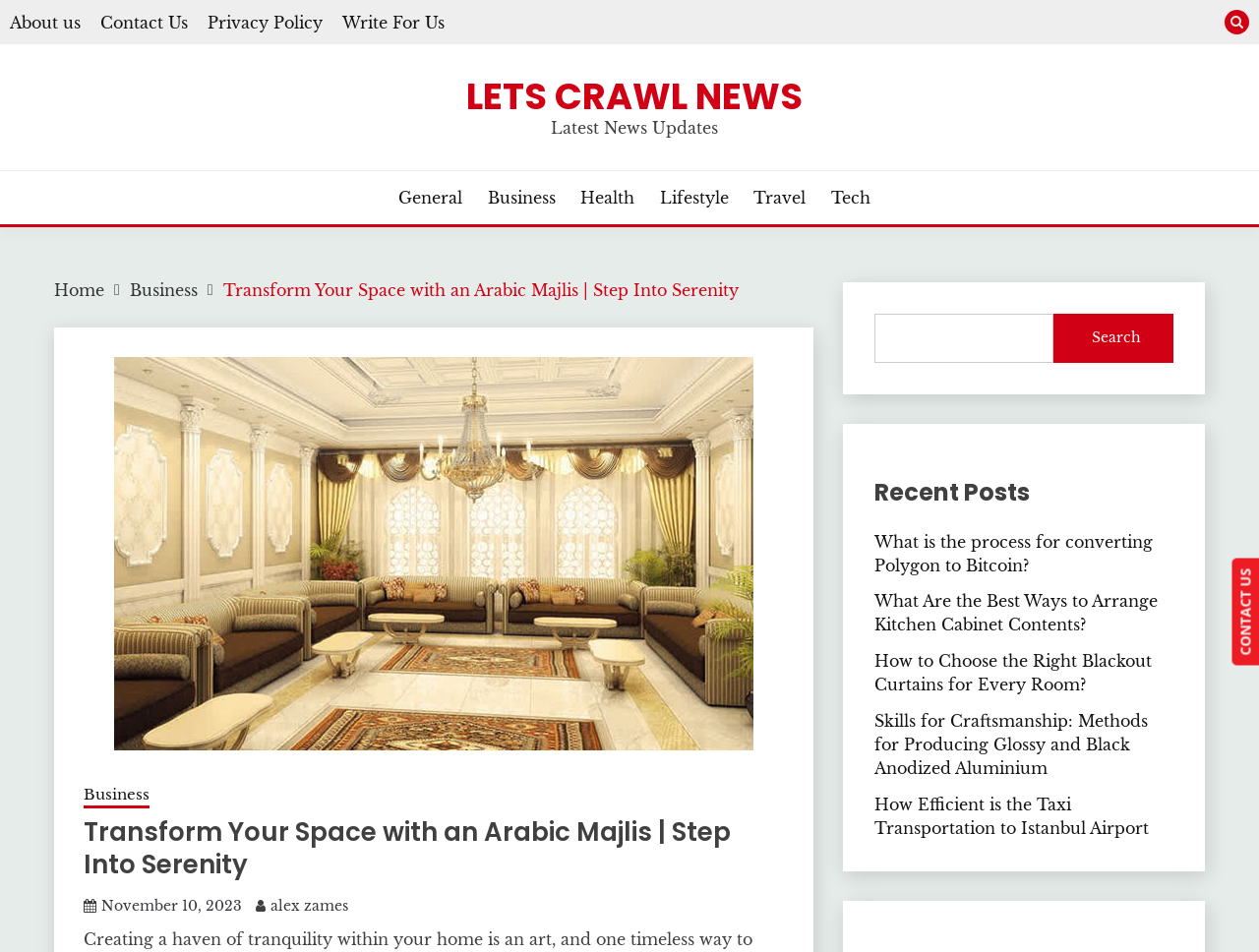Pinpoint the bounding box coordinates of the clickable element needed to complete the instruction: "Click on About us". The coordinates should be provided as four float numbers between 0 and 1: [left, top, right, bottom].

[0.008, 0.013, 0.064, 0.034]